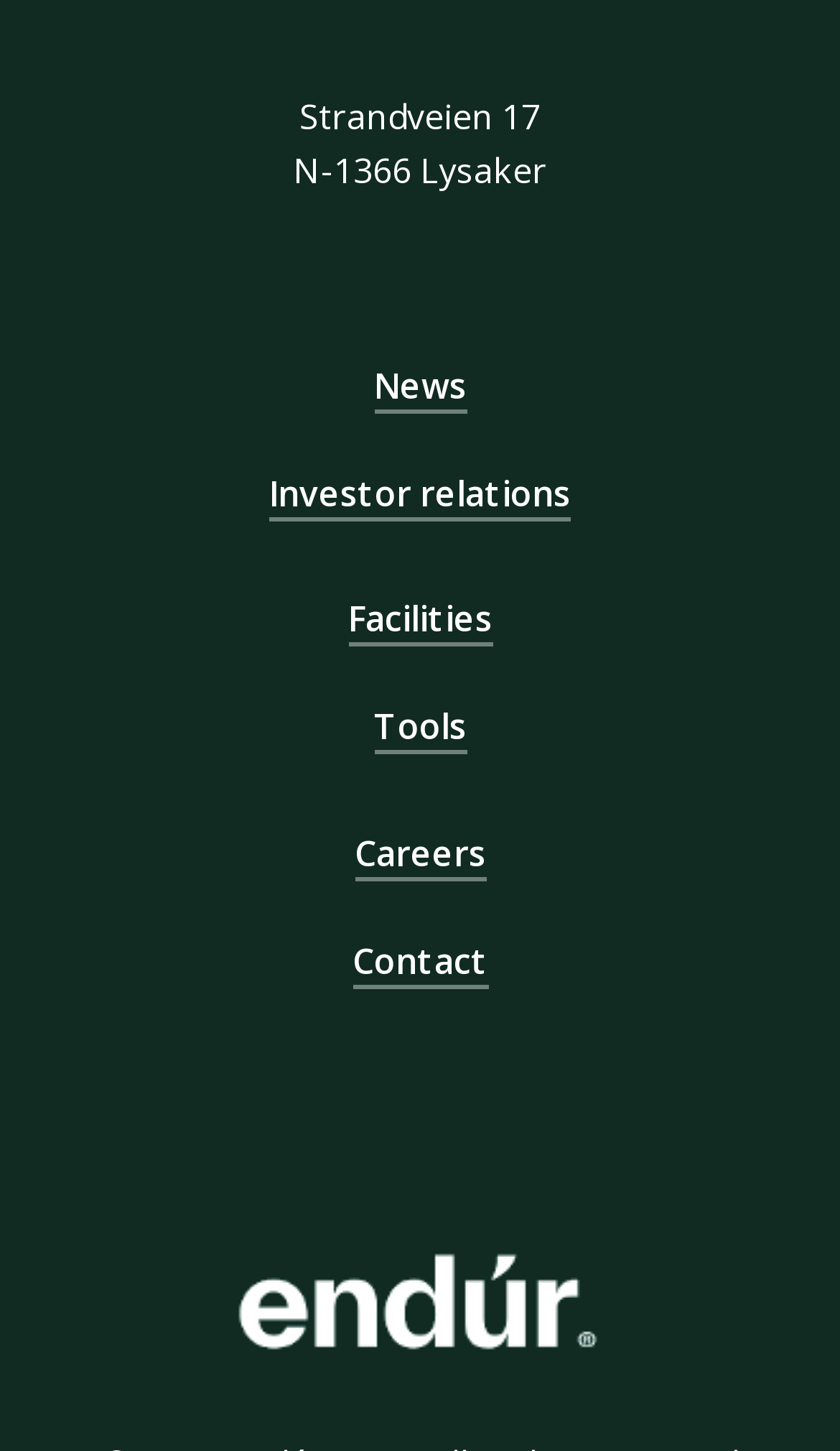How many buttons are there on the webpage?
Refer to the image and give a detailed answer to the question.

Each main category on the webpage has a corresponding button. Since there are 6 main categories, there are also 6 buttons on the webpage.